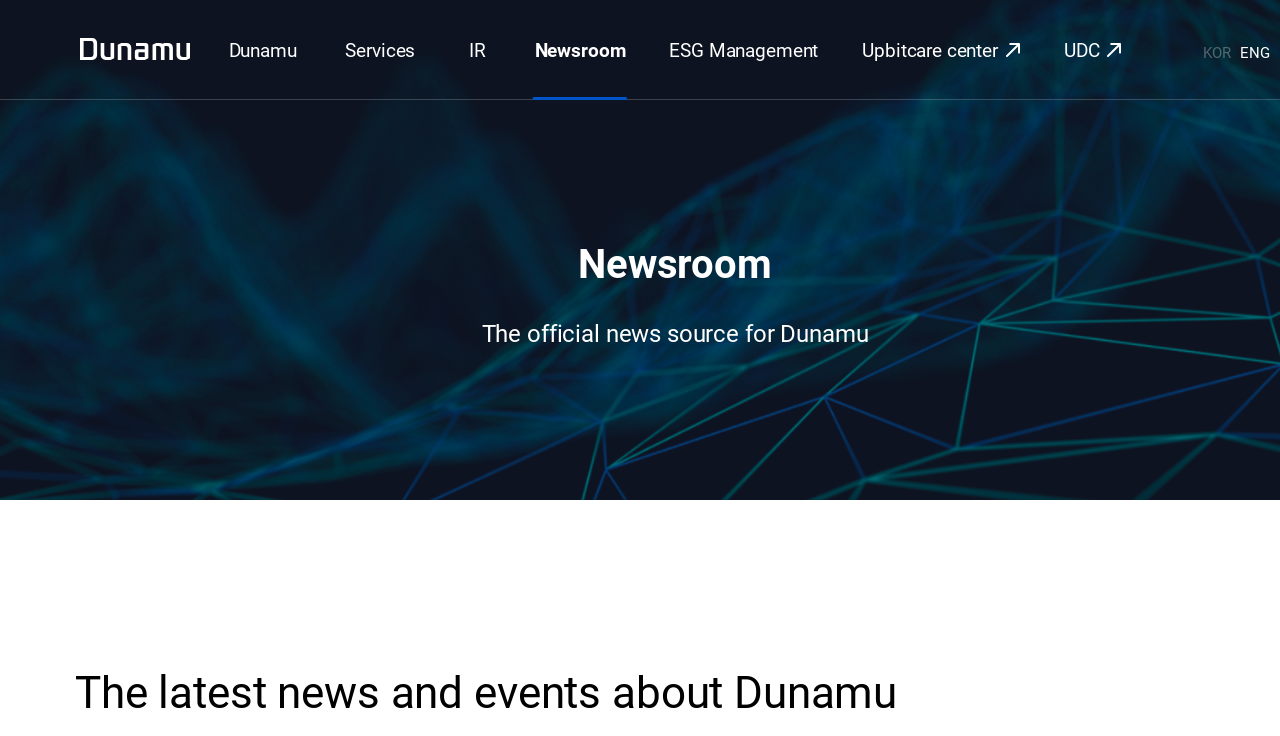Pinpoint the bounding box coordinates of the area that must be clicked to complete this instruction: "switch to English".

[0.965, 0.06, 0.996, 0.084]